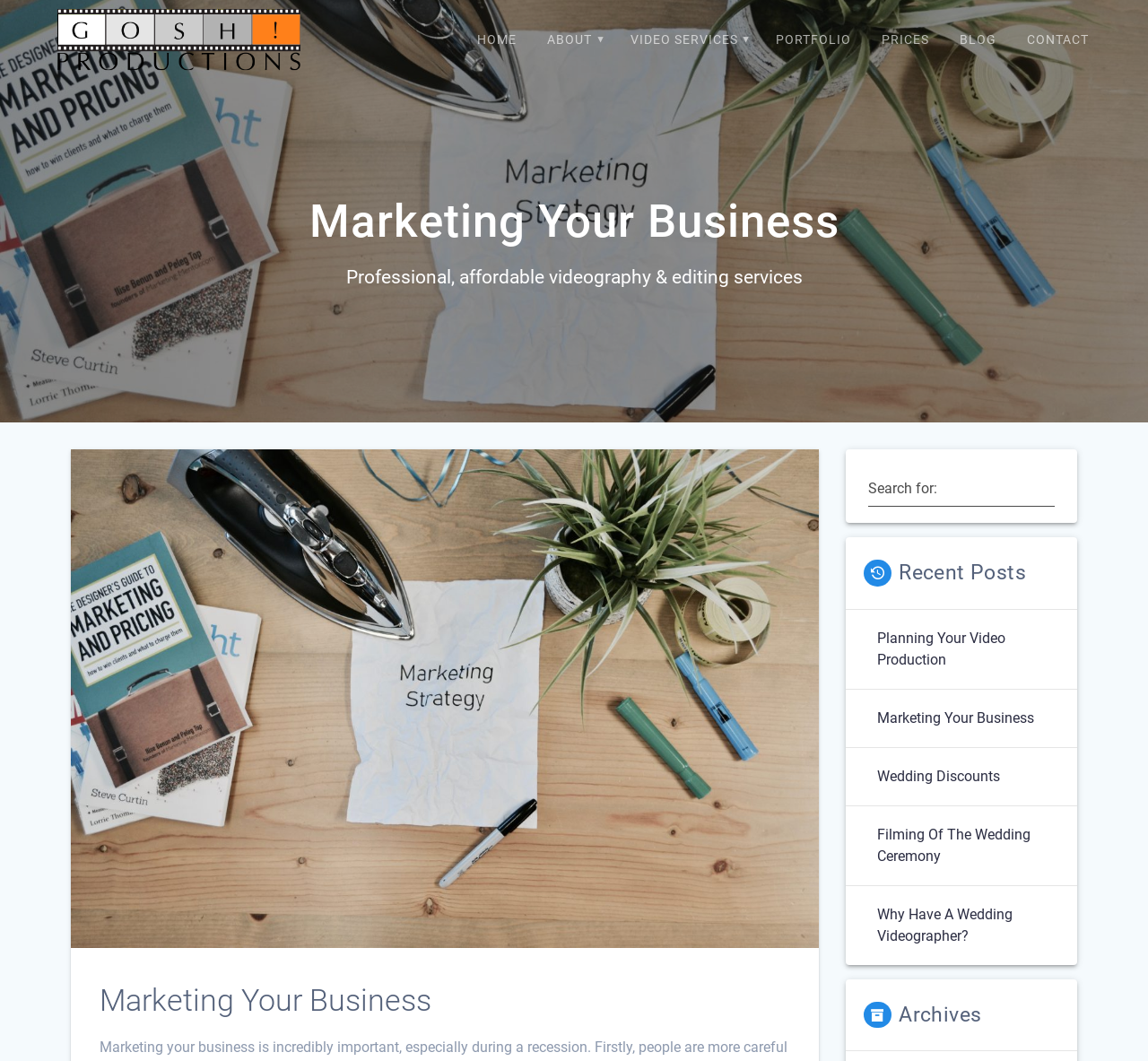Respond with a single word or phrase:
What is the second recent post?

Marketing Your Business